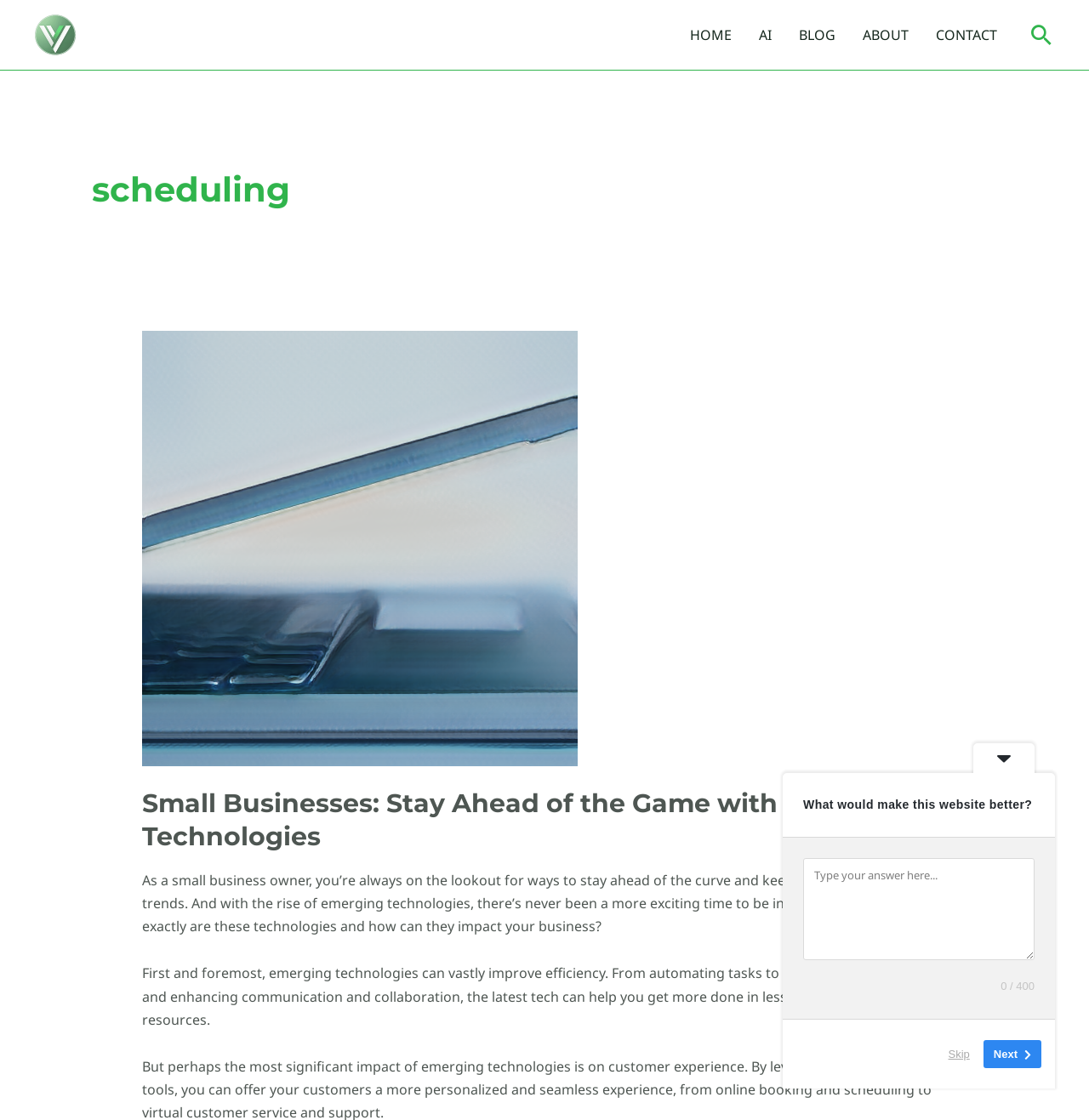What is the main topic of this webpage?
Answer the question with as much detail as you can, using the image as a reference.

The main topic of this webpage is scheduling, which can be inferred from the heading 'scheduling' and the content of the webpage, which discusses emerging technologies and their impact on small businesses.